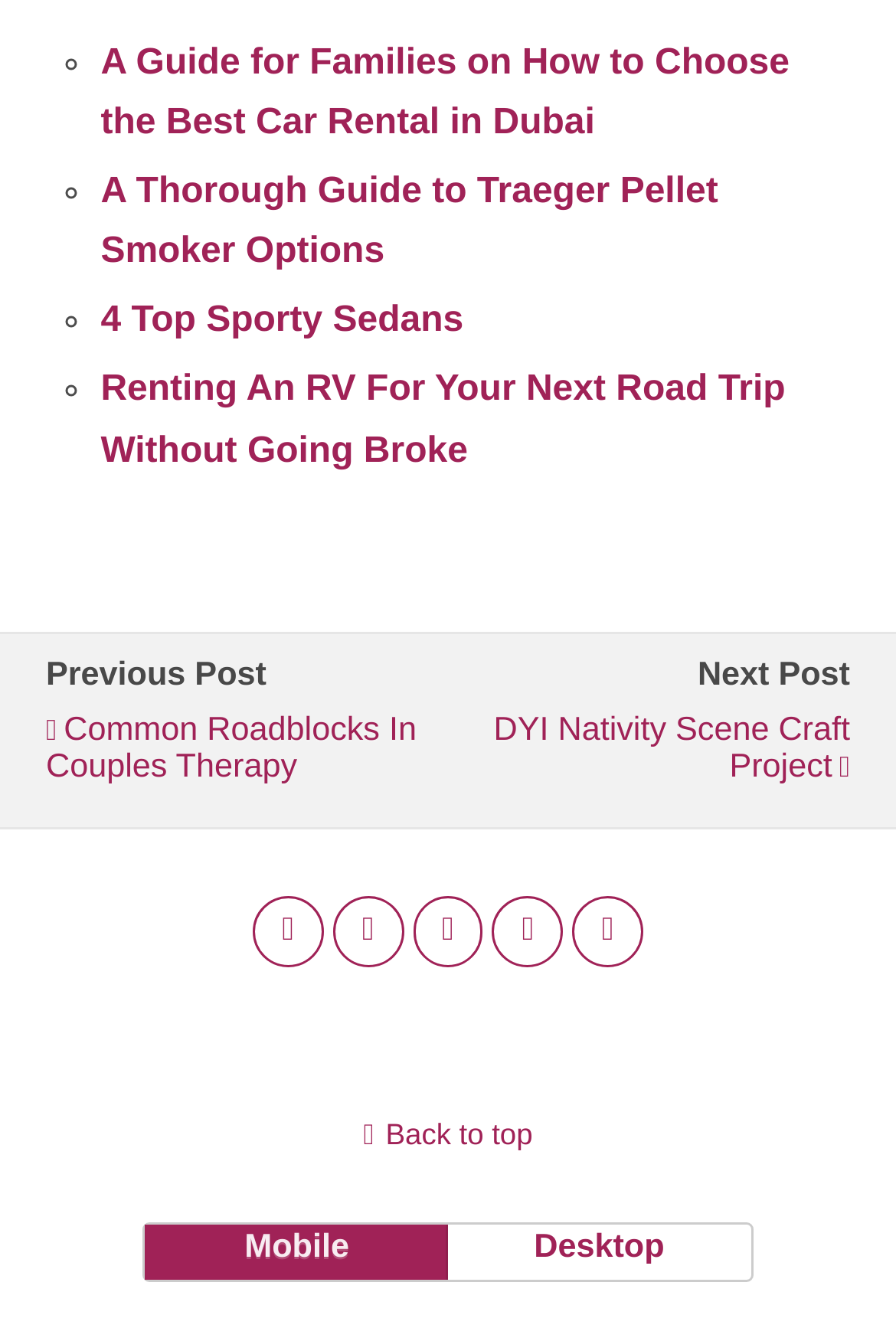How many social media links are there?
Your answer should be a single word or phrase derived from the screenshot.

5